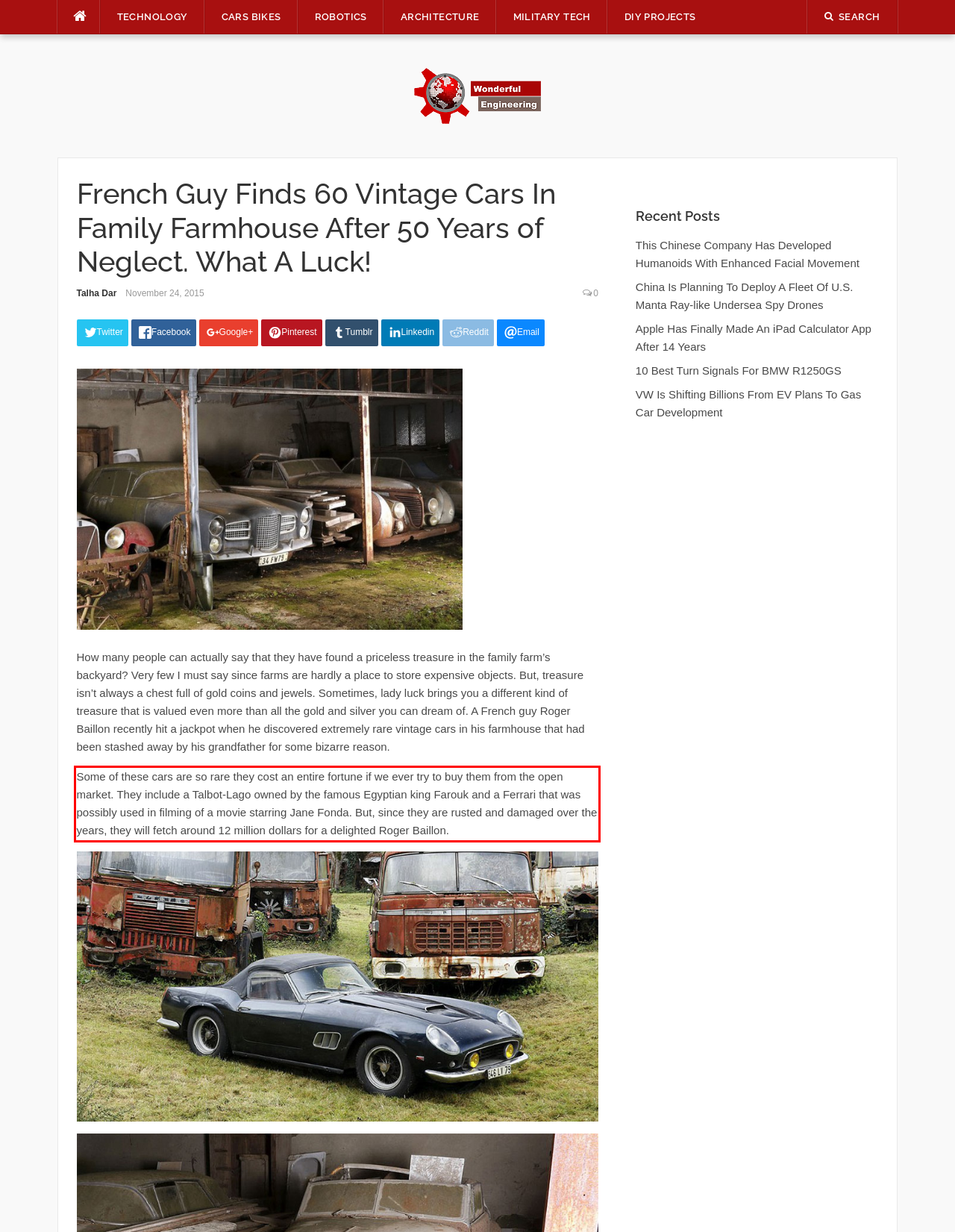Perform OCR on the text inside the red-bordered box in the provided screenshot and output the content.

Some of these cars are so rare they cost an entire fortune if we ever try to buy them from the open market. They include a Talbot-Lago owned by the famous Egyptian king Farouk and a Ferrari that was possibly used in filming of a movie starring Jane Fonda. But, since they are rusted and damaged over the years, they will fetch around 12 million dollars for a delighted Roger Baillon.